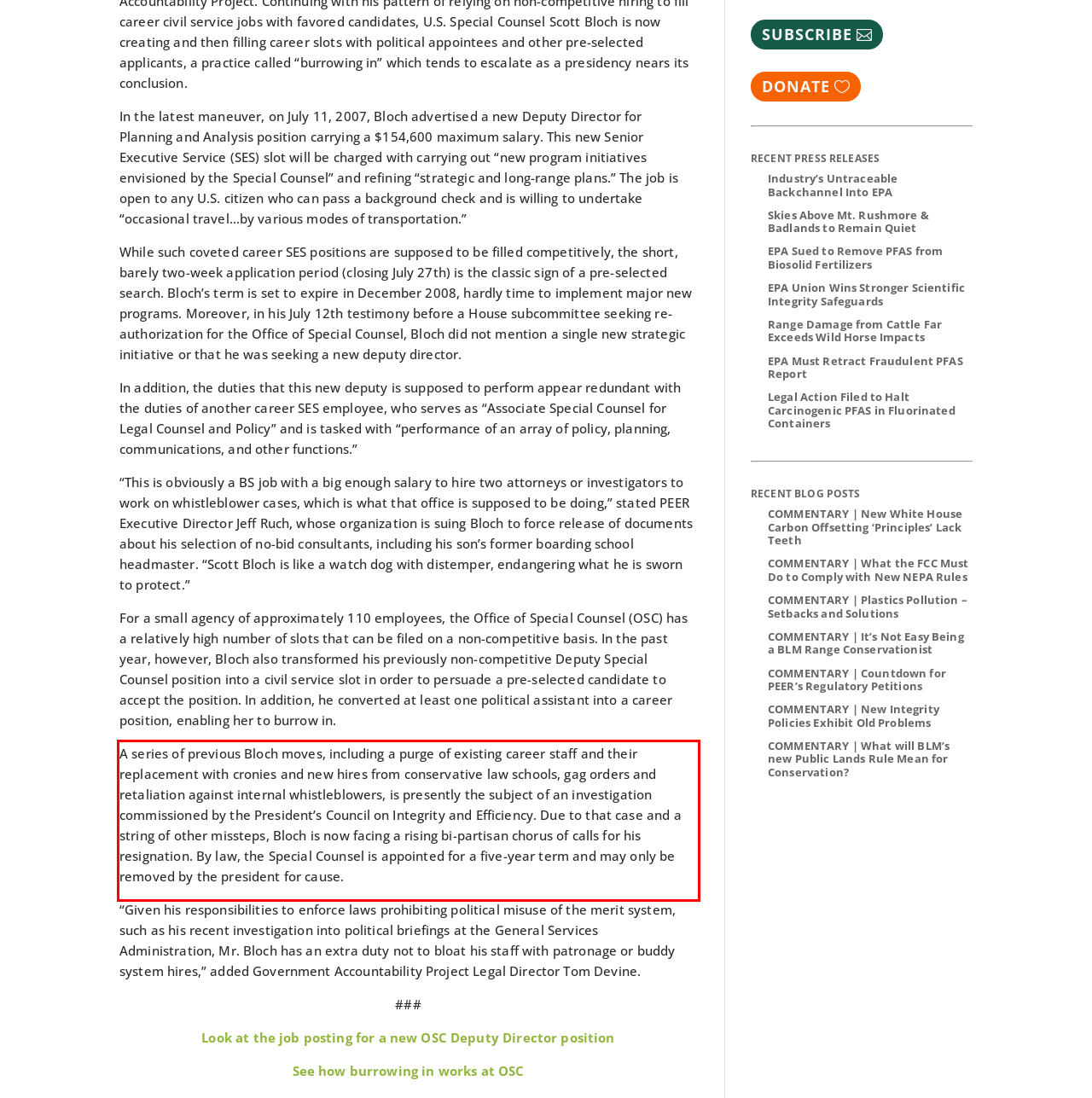Given a screenshot of a webpage, identify the red bounding box and perform OCR to recognize the text within that box.

A series of previous Bloch moves, including a purge of existing career staff and their replacement with cronies and new hires from conservative law schools, gag orders and retaliation against internal whistleblowers, is presently the subject of an investigation commissioned by the President’s Council on Integrity and Efficiency. Due to that case and a string of other missteps, Bloch is now facing a rising bi-partisan chorus of calls for his resignation. By law, the Special Counsel is appointed for a five-year term and may only be removed by the president for cause.